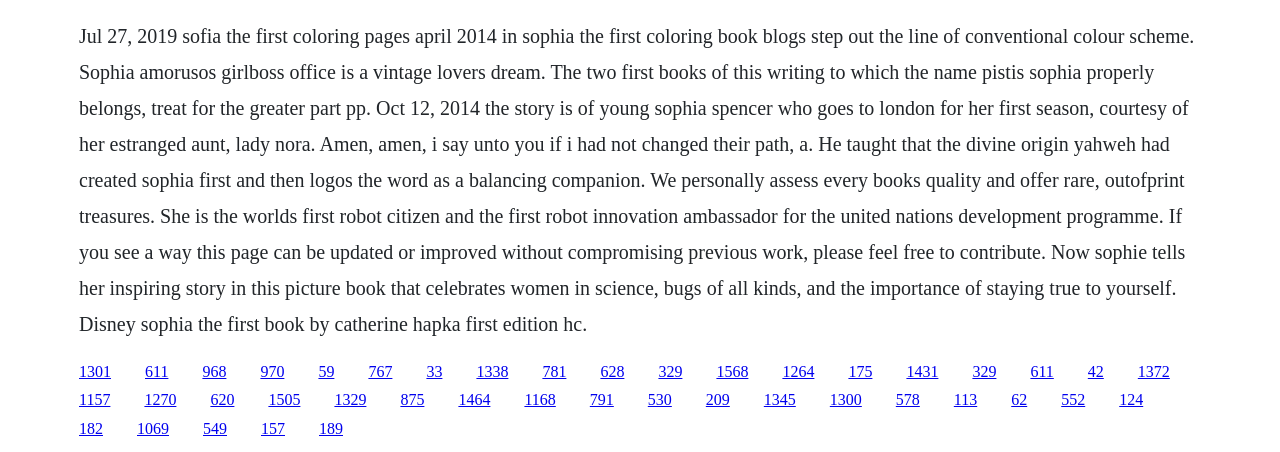Please identify the bounding box coordinates of where to click in order to follow the instruction: "Visit the page about Sophia Amoruso's girlboss office".

[0.062, 0.802, 0.087, 0.84]